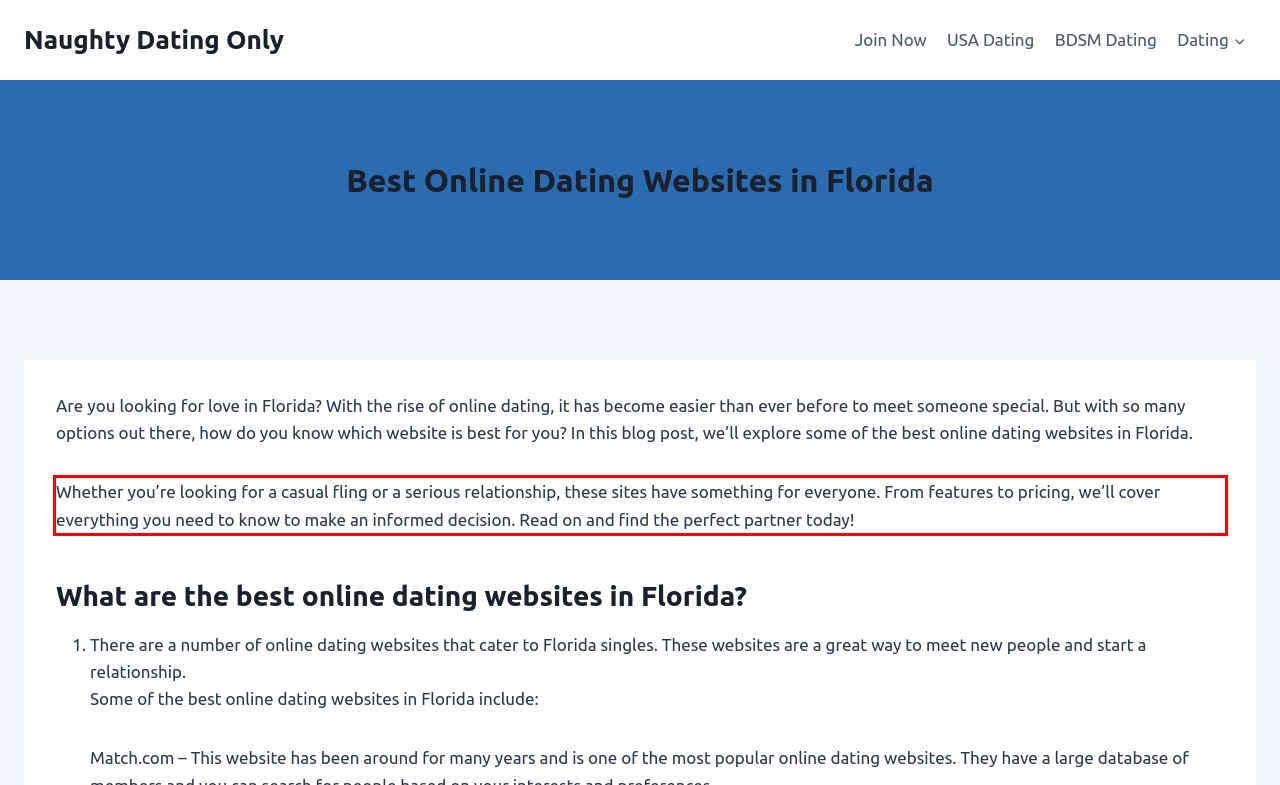Within the screenshot of the webpage, there is a red rectangle. Please recognize and generate the text content inside this red bounding box.

Whether you’re looking for a casual fling or a serious relationship, these sites have something for everyone. From features to pricing, we’ll cover everything you need to know to make an informed decision. Read on and find the perfect partner today!